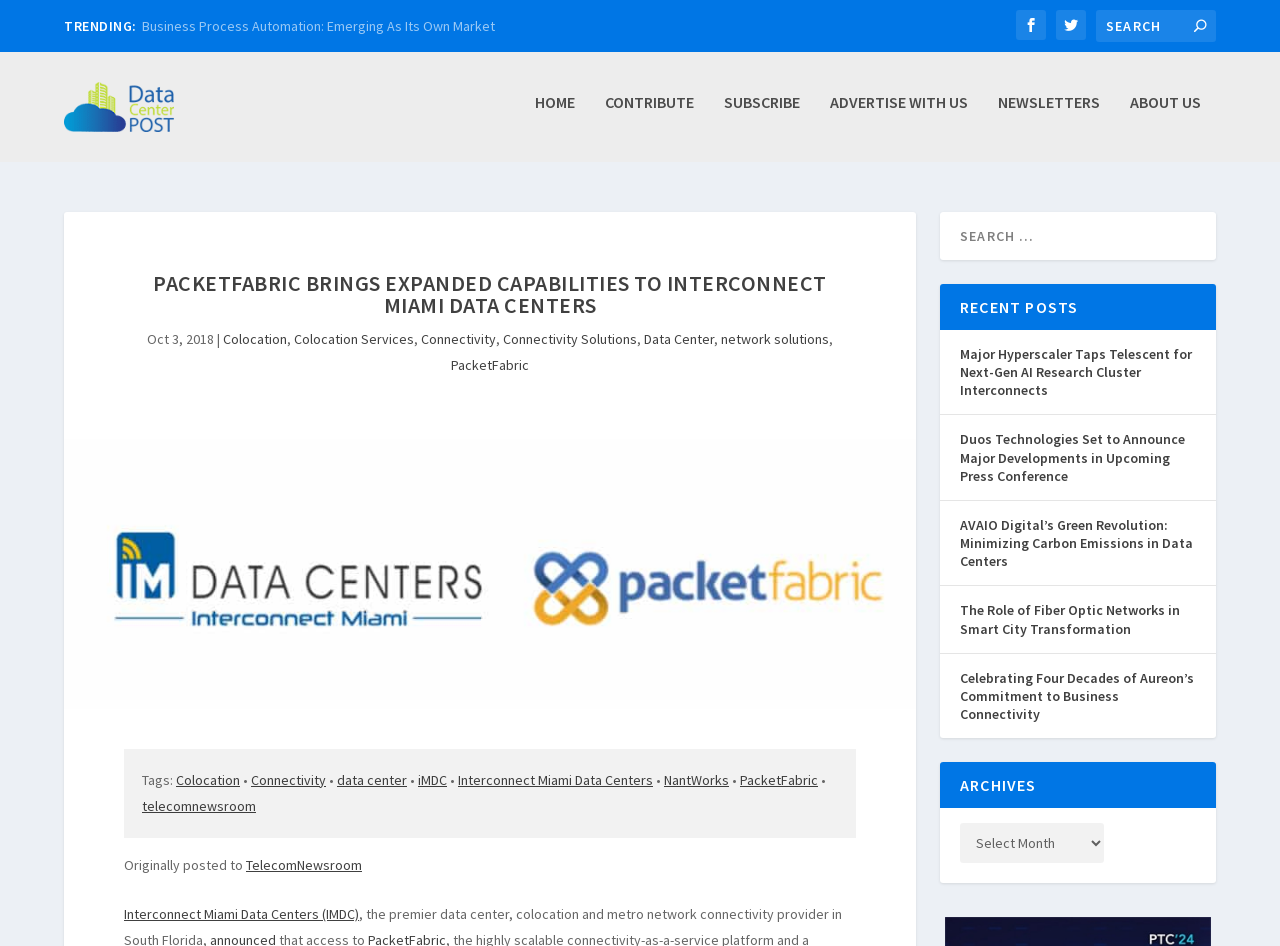Please identify the bounding box coordinates of the region to click in order to complete the task: "Read about Business Process Automation". The coordinates must be four float numbers between 0 and 1, specified as [left, top, right, bottom].

[0.111, 0.018, 0.386, 0.037]